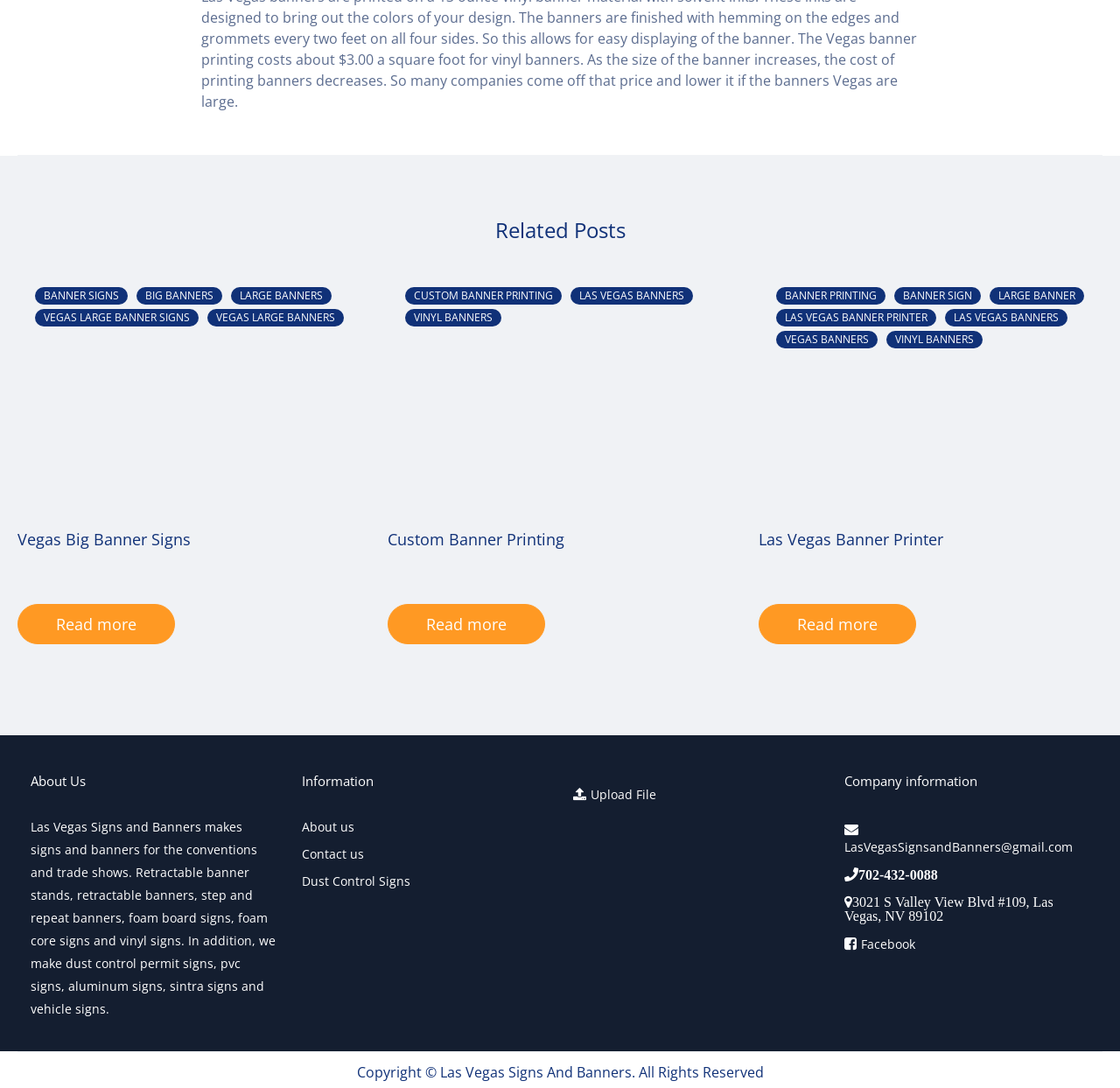Please provide the bounding box coordinates for the UI element as described: "Las Vegas Banner Printer". The coordinates must be four floats between 0 and 1, represented as [left, top, right, bottom].

[0.693, 0.284, 0.836, 0.3]